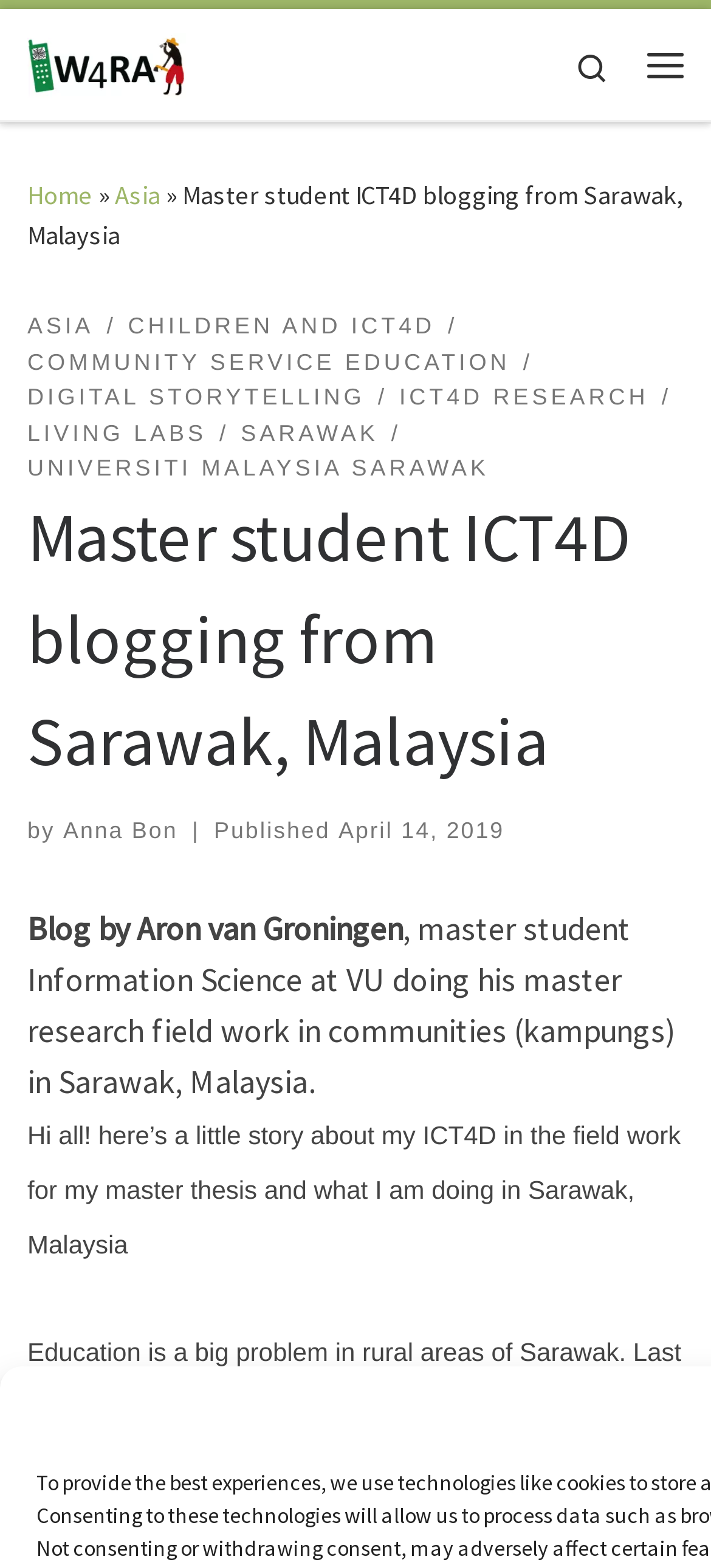By analyzing the image, answer the following question with a detailed response: Where is the blogger conducting field work?

The blogger mentions that they are conducting field work in communities (kampungs) in Sarawak, Malaysia. This information can be found in the section where the blogger introduces themselves and their research.